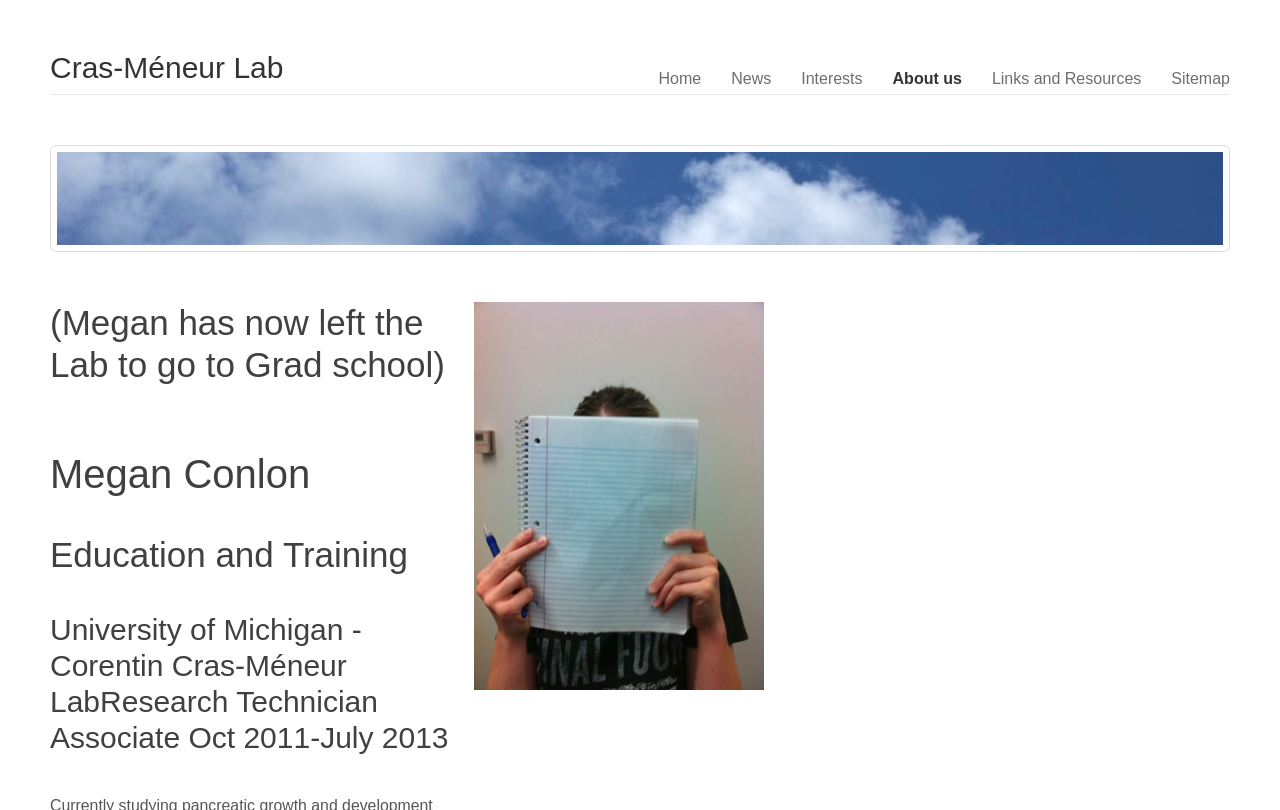Deliver a detailed narrative of the webpage's visual and textual elements.

The webpage is about Megan Conlon, a researcher who was part of the Cras-Méneur Lab. At the top-left corner, there is a heading that reads "Cras-Méneur Lab" with a link to the lab's page. Below this heading, there is a banner image that spans almost the entire width of the page.

On the top-right corner, there is a navigation menu with six links: "Home", "News", "Interests", "About us", "Links and Resources", and "Sitemap". These links are arranged horizontally, with "Home" on the left and "Sitemap" on the right.

Below the navigation menu, there is a section that appears to be about Megan Conlon's profile. There is a heading that announces that Megan has left the lab to pursue graduate school. Below this heading, there is another heading with Megan's name, followed by a heading that reads "Education and Training".

Under the "Education and Training" heading, there is a detailed description of Megan's research experience at the University of Michigan, where she worked as a Research Technician Associate in the Corentin Cras-Méneur Lab from October 2011 to July 2013.

To the right of this description, there is an image of Megan Conlon. Below the image, there is an empty heading with a non-breaking space character, which may be a placeholder or a formatting element.

Overall, the webpage appears to be a personal profile or biography page for Megan Conlon, highlighting her research experience and background.